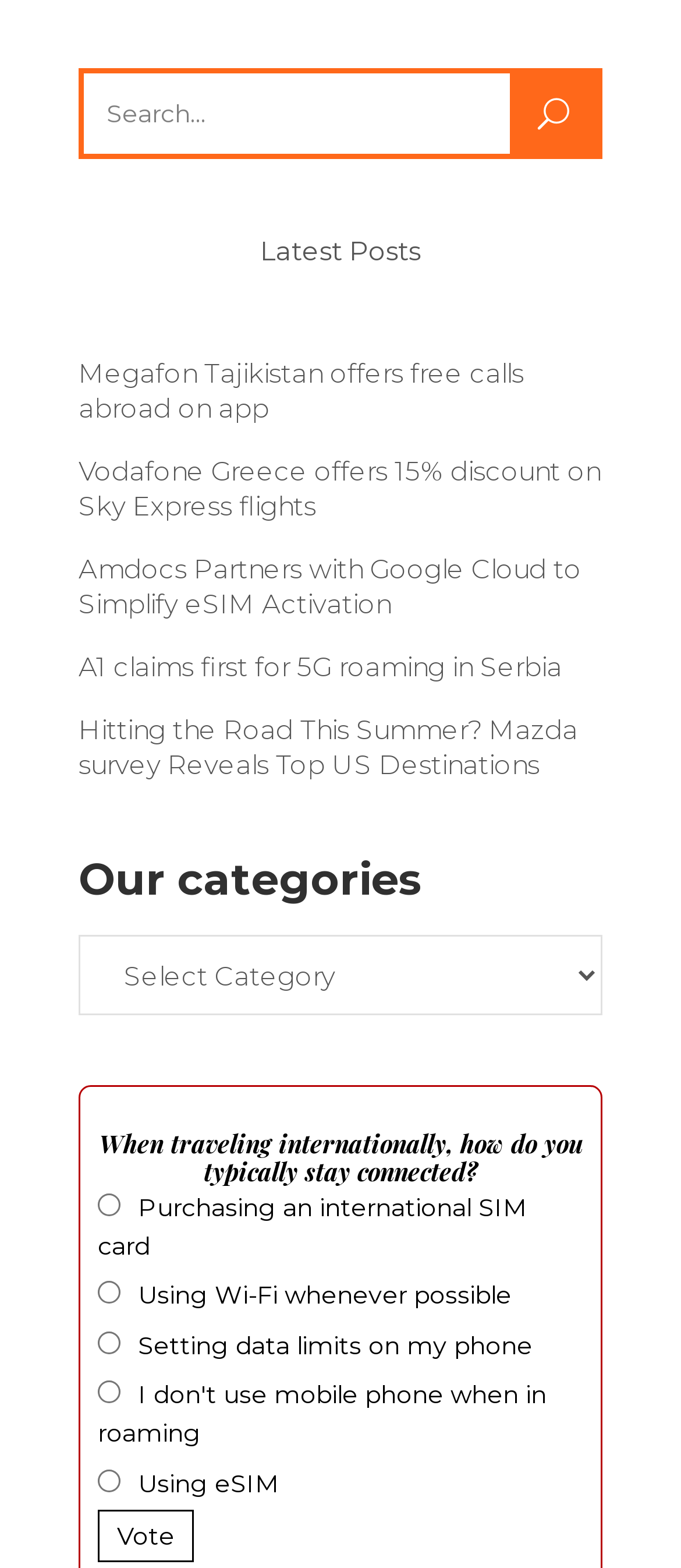Please determine the bounding box coordinates of the clickable area required to carry out the following instruction: "Search for something". The coordinates must be four float numbers between 0 and 1, represented as [left, top, right, bottom].

[0.115, 0.043, 0.885, 0.101]